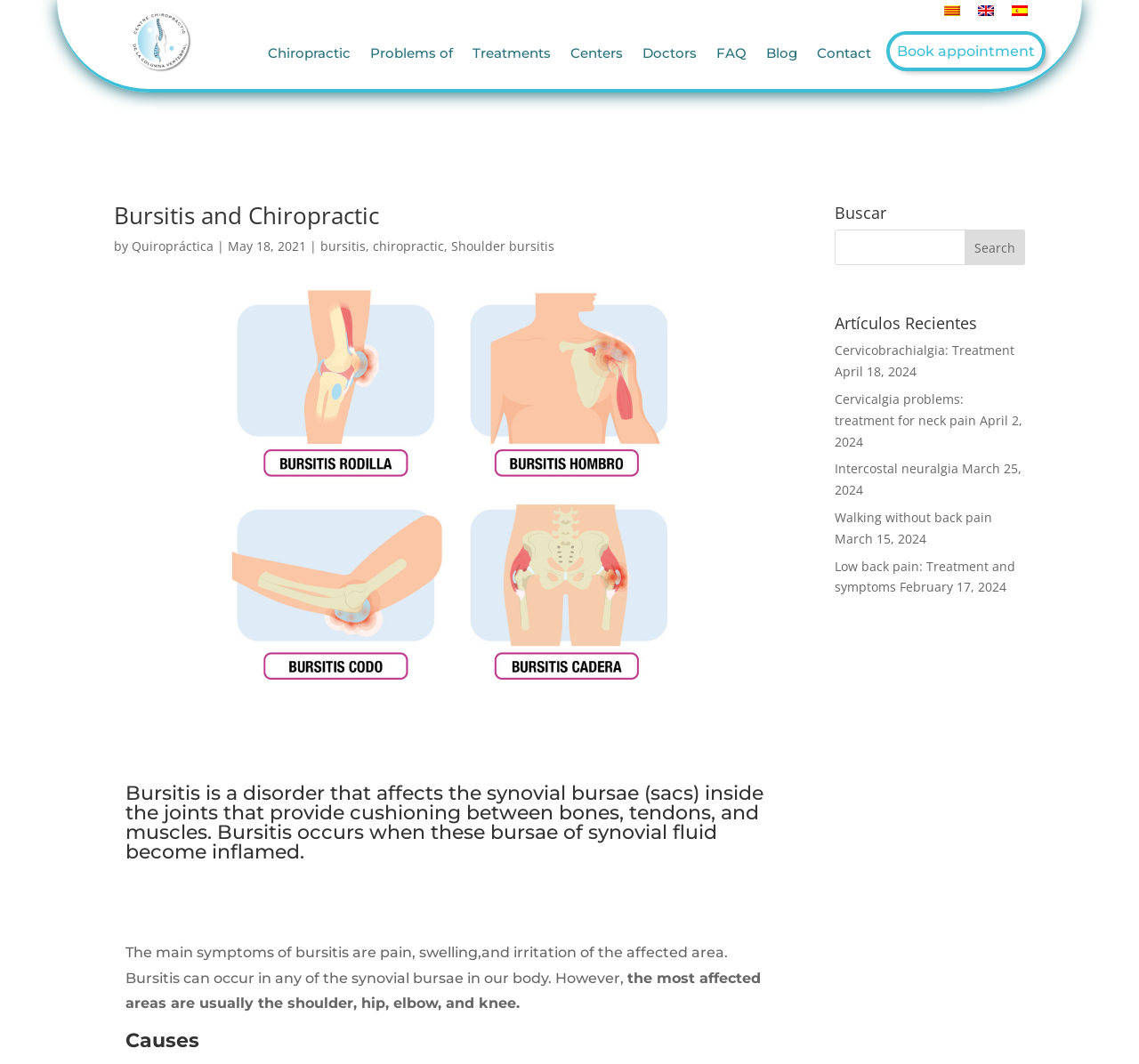Find the bounding box coordinates for the area that must be clicked to perform this action: "Learn about the causes of Bursitis".

[0.111, 0.969, 0.676, 0.996]